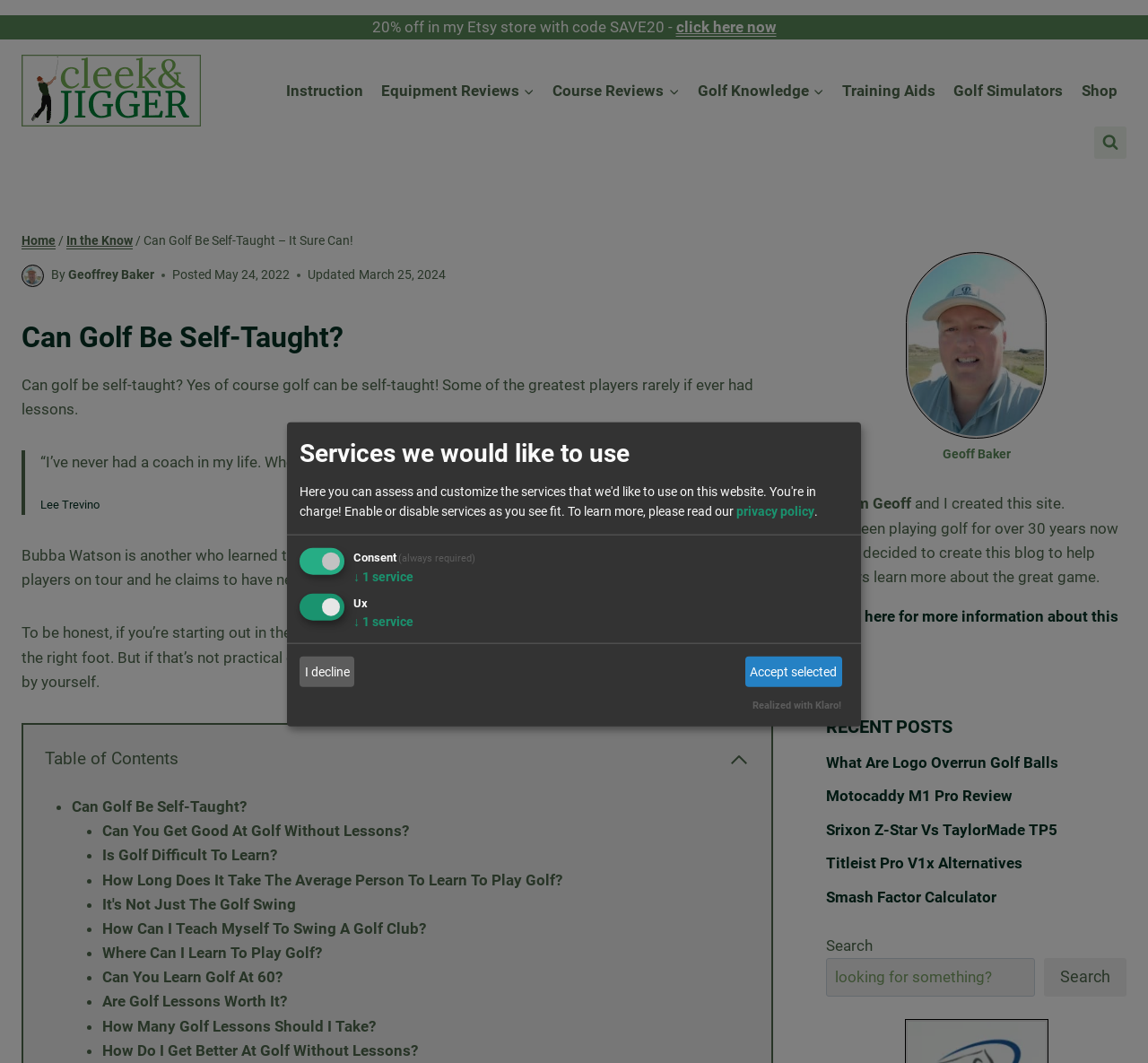For the following element description, predict the bounding box coordinates in the format (top-left x, top-left y, bottom-right x, bottom-right y). All values should be floating point numbers between 0 and 1. Description: Is Golf Difficult To Learn?

[0.089, 0.796, 0.241, 0.813]